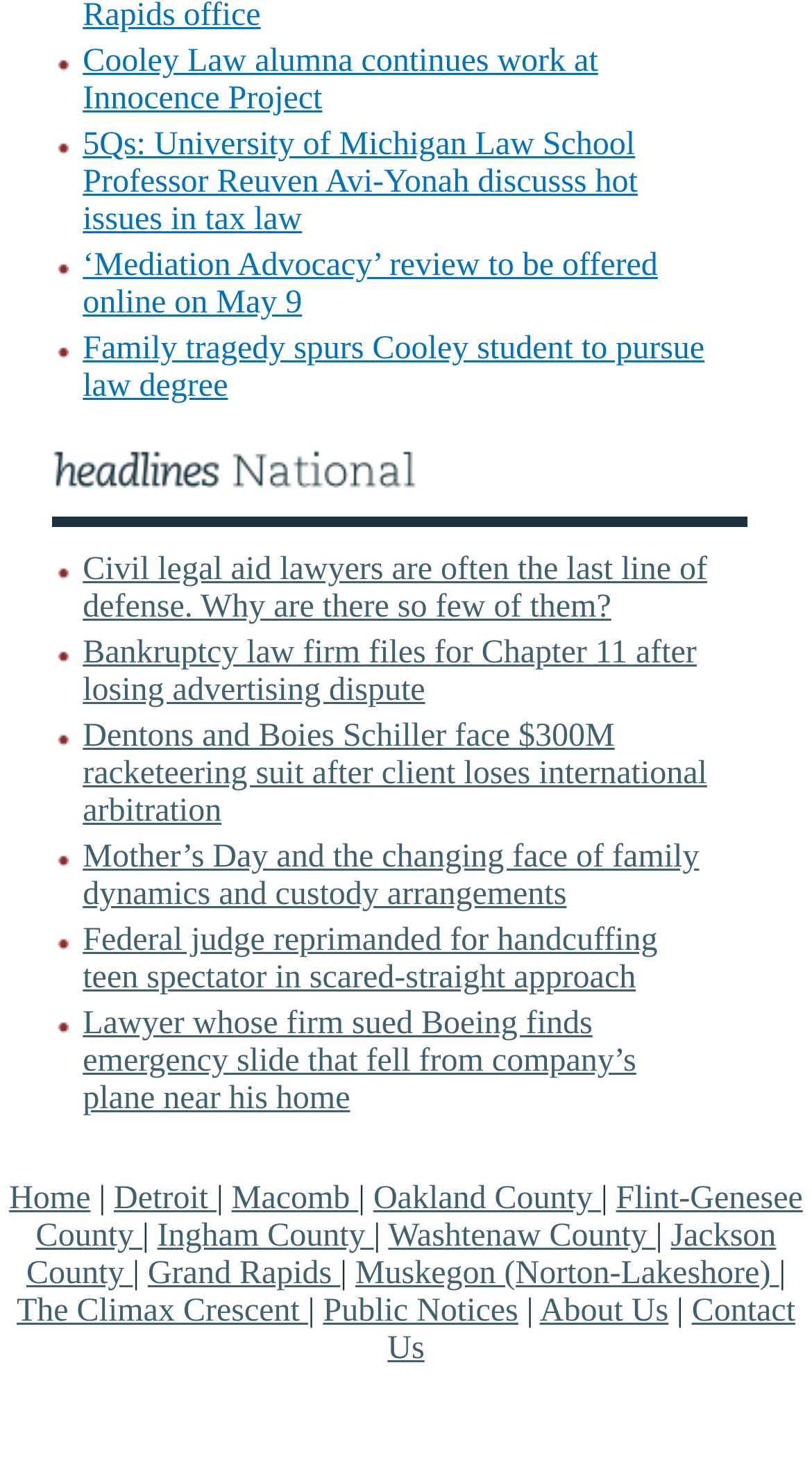Pinpoint the bounding box coordinates of the element to be clicked to execute the instruction: "Learn about the University of Michigan Law School".

[0.102, 0.086, 0.785, 0.16]